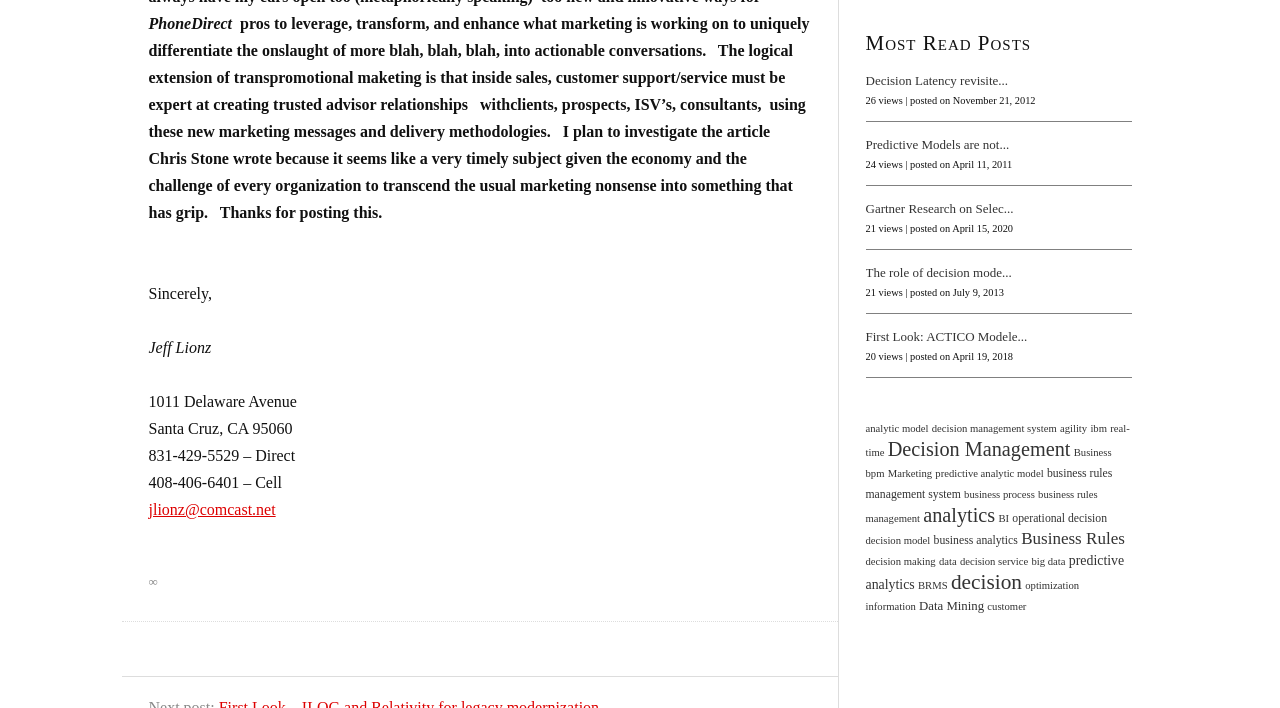Could you please study the image and provide a detailed answer to the question:
What is the email address of Jeff Lionz?

The answer can be found by looking at the contact information section of the letter, where the email address 'jlionz@comcast.net' is written.